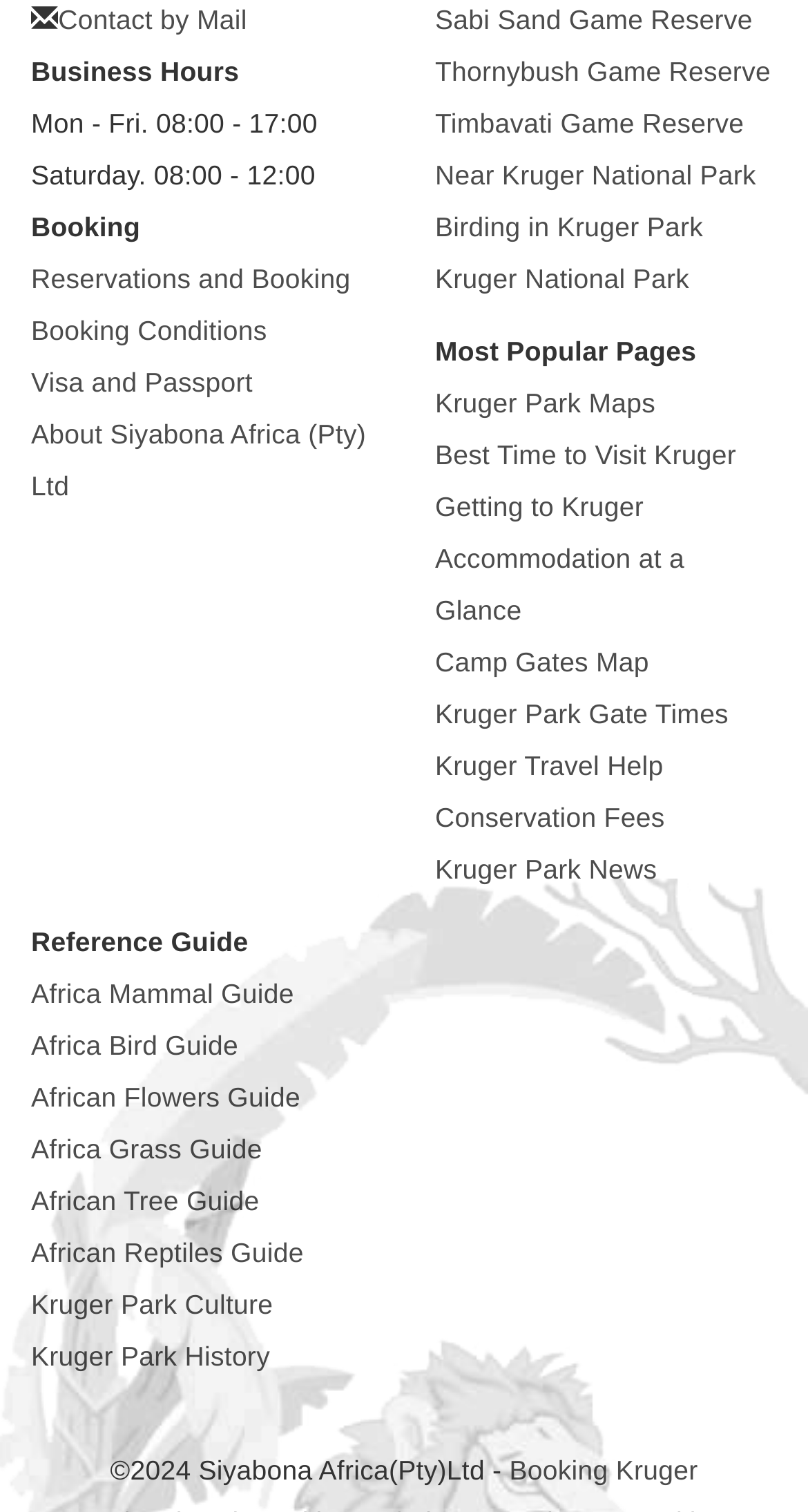What are the business hours?
Can you offer a detailed and complete answer to this question?

I found the business hours by looking at the StaticText elements with IDs 241 and 242, which are located near the 'Business Hours' StaticText element with ID 240. The text of these elements indicates the business hours.